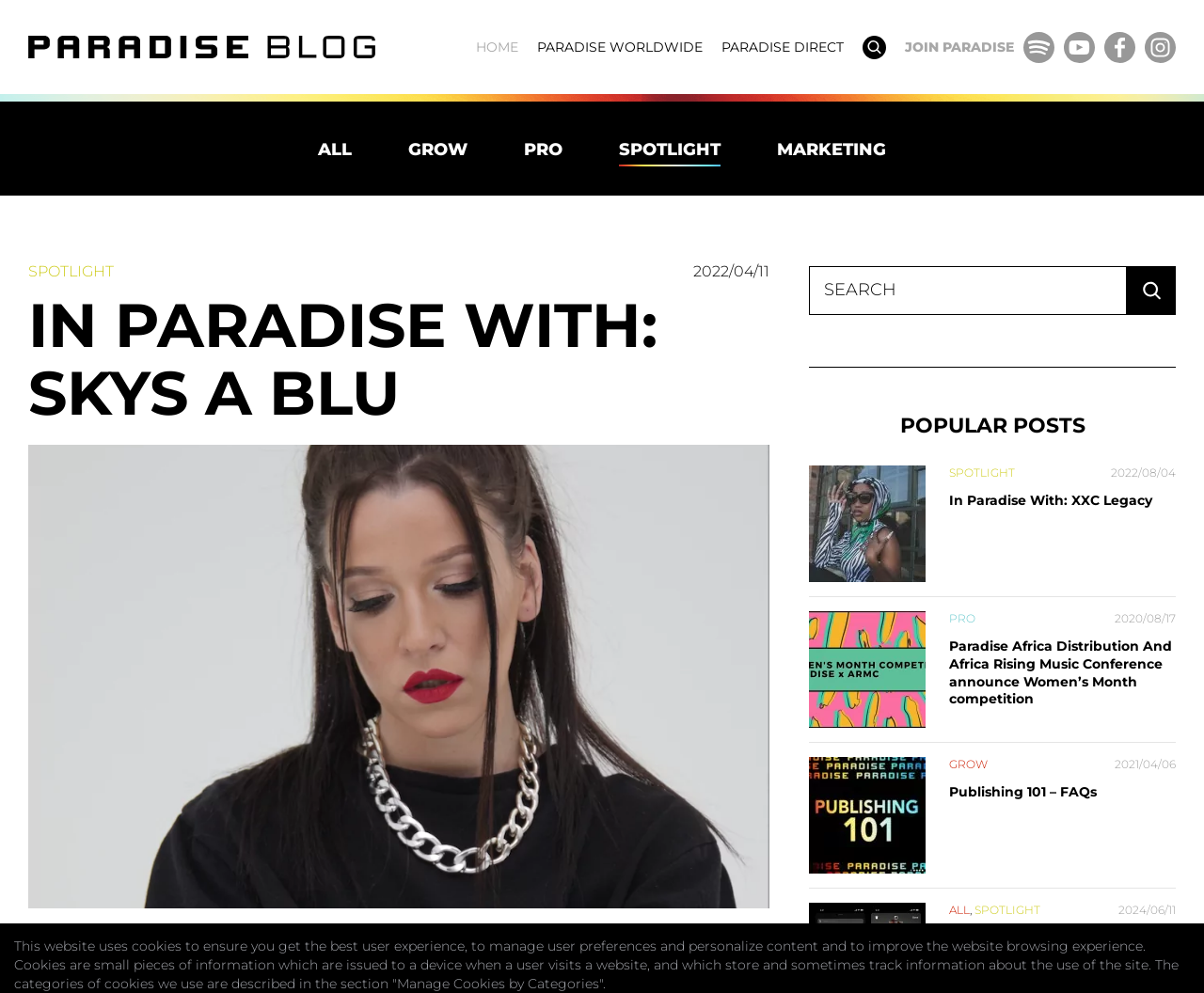Please answer the following question using a single word or phrase: 
What social media platforms can users follow Skys a Blue on?

Spotify, YouTube, Facebook, Instagram